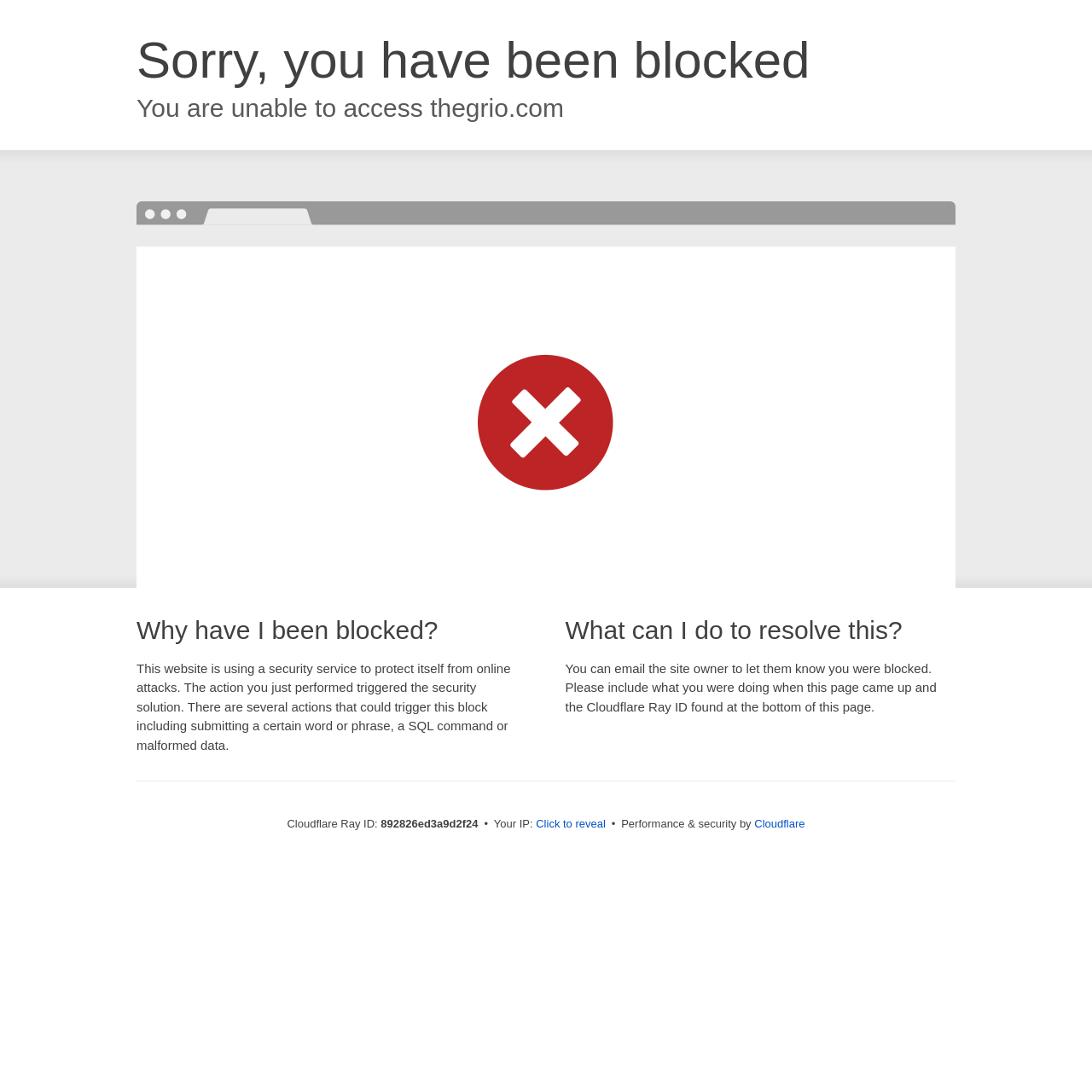Identify the bounding box for the UI element that is described as follows: "Click to reveal".

[0.491, 0.747, 0.555, 0.762]